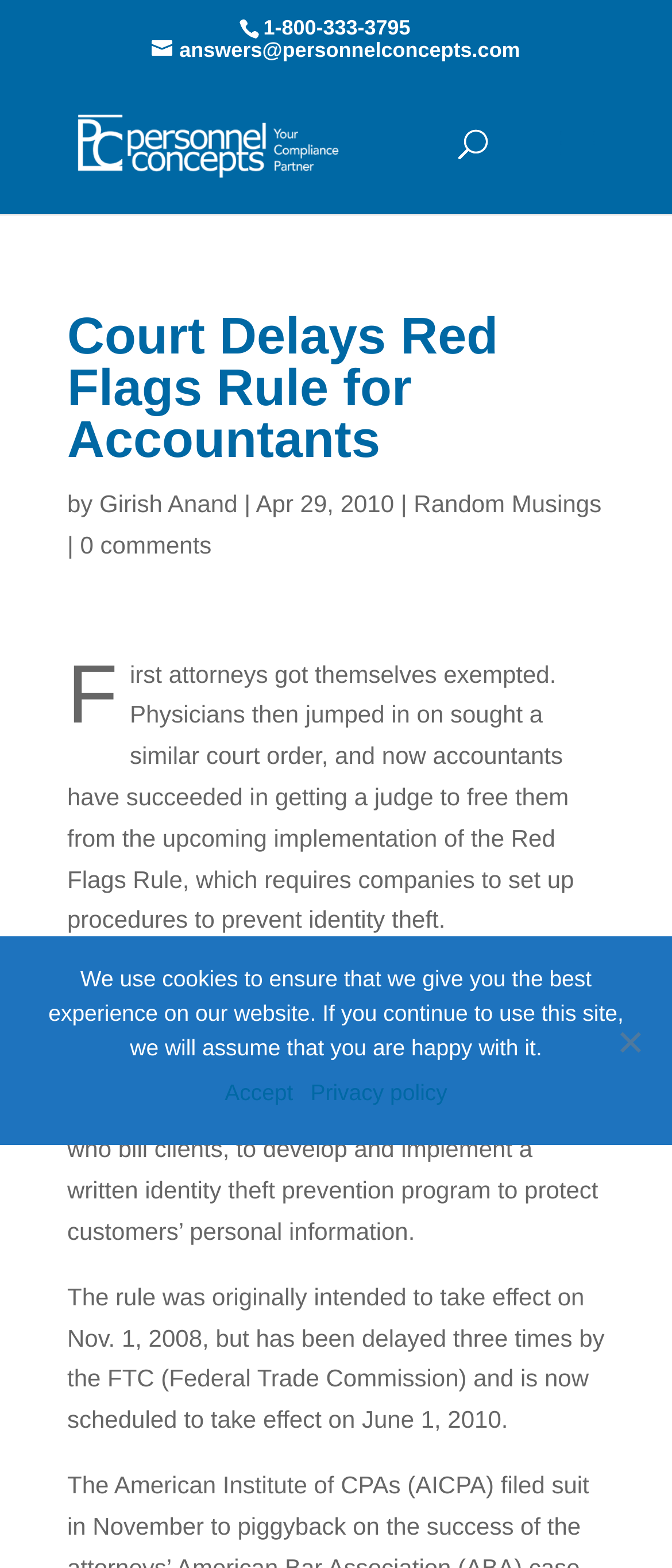Please find the bounding box coordinates of the section that needs to be clicked to achieve this instruction: "Read the author's profile".

[0.148, 0.312, 0.353, 0.33]